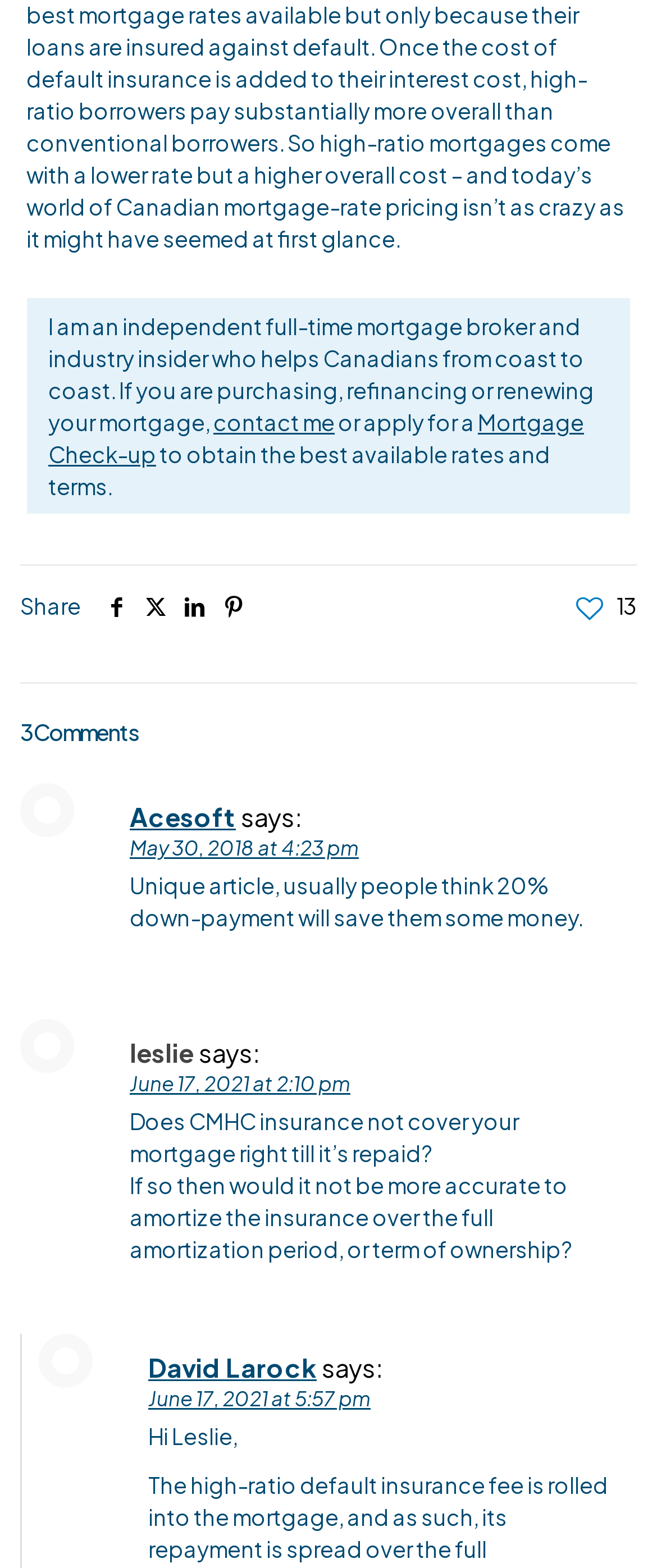Please identify the bounding box coordinates of the element's region that I should click in order to complete the following instruction: "Click the 'facebook icon'". The bounding box coordinates consist of four float numbers between 0 and 1, i.e., [left, top, right, bottom].

[0.149, 0.378, 0.208, 0.396]